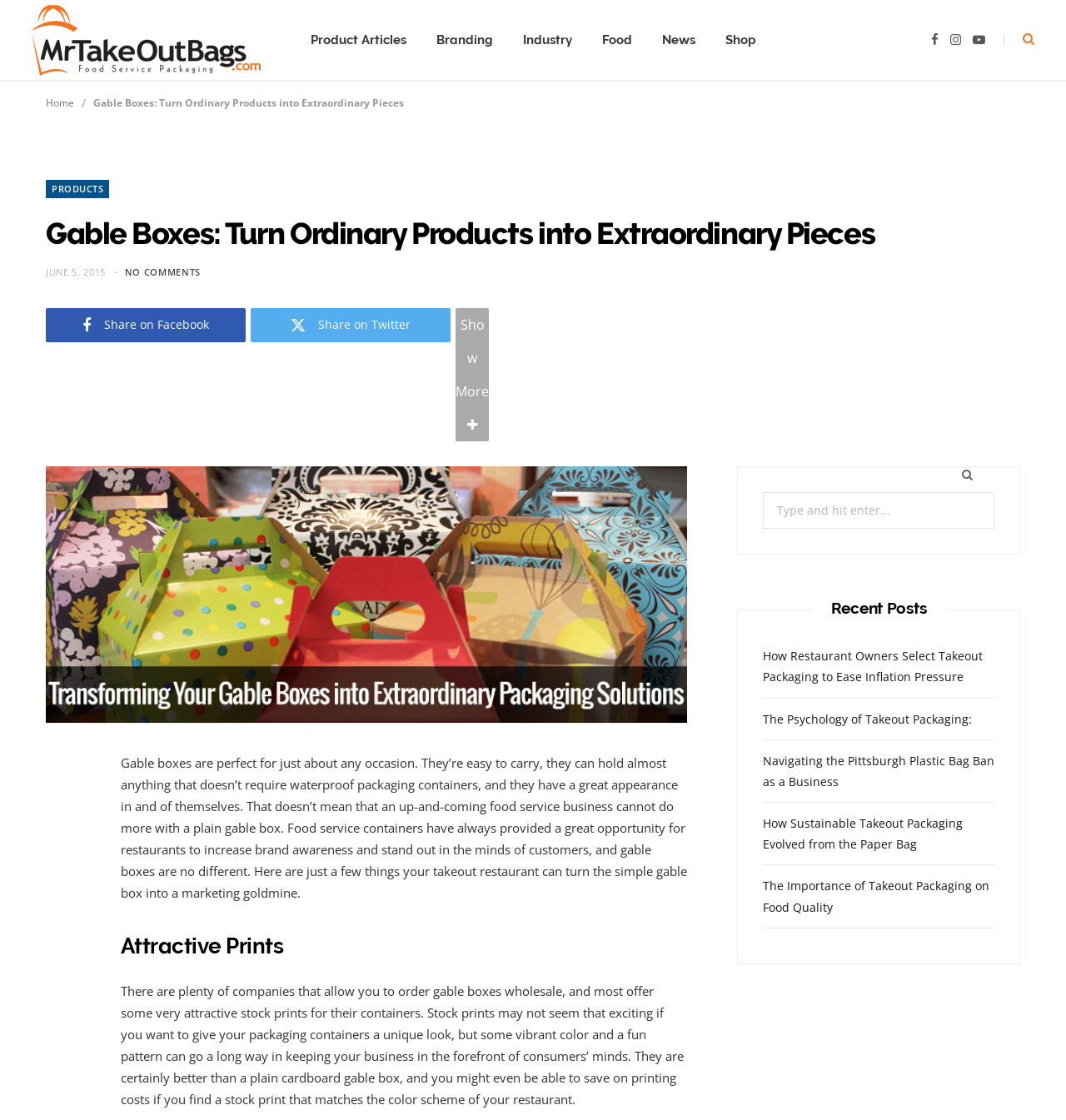What can be done to make gable boxes more attractive?
Using the screenshot, give a one-word or short phrase answer.

Add prints